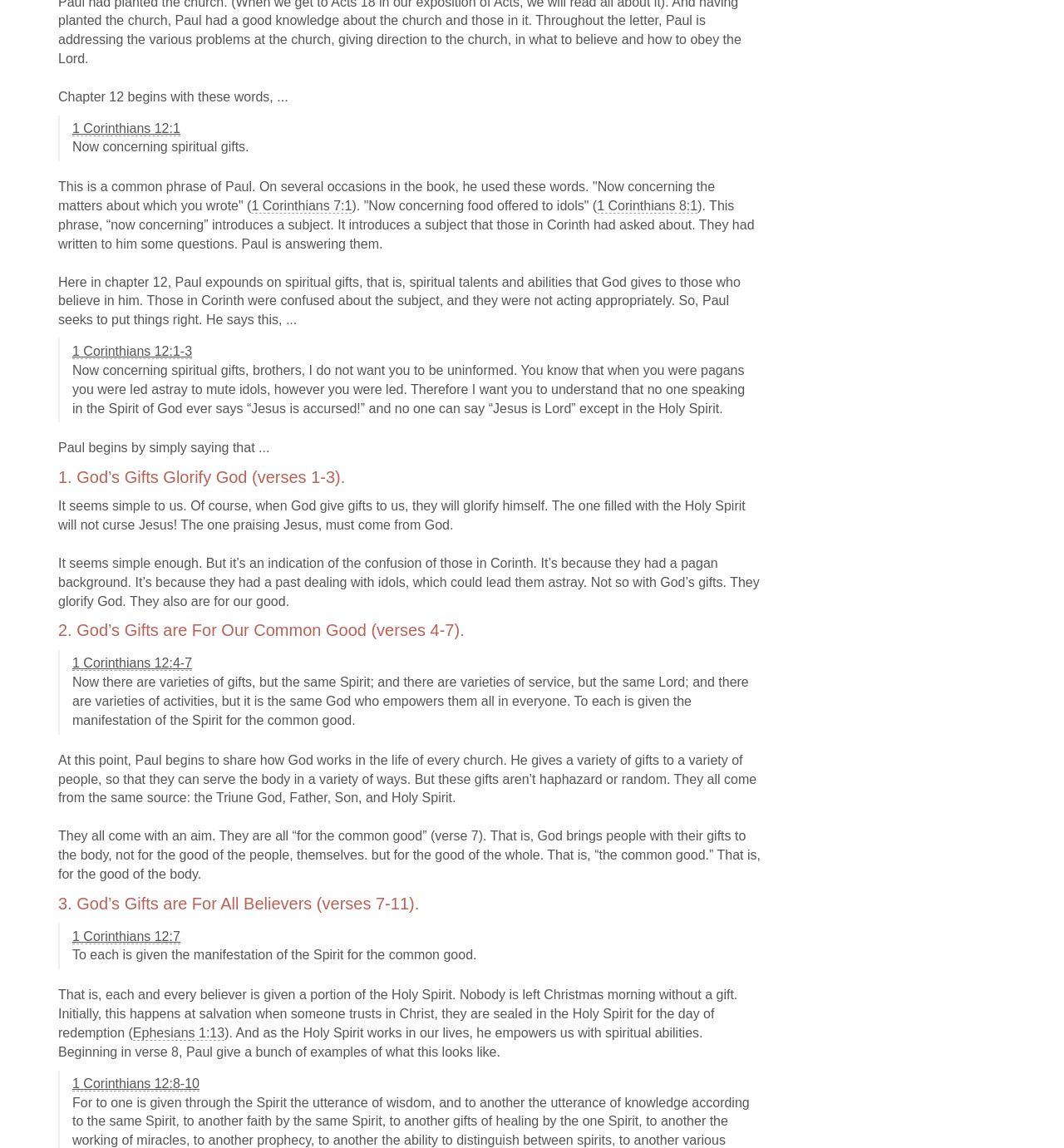Given the element description: "1 Corinthians 12:4-7", predict the bounding box coordinates of the UI element it refers to, using four float numbers between 0 and 1, i.e., [left, top, right, bottom].

[0.068, 0.572, 0.181, 0.585]